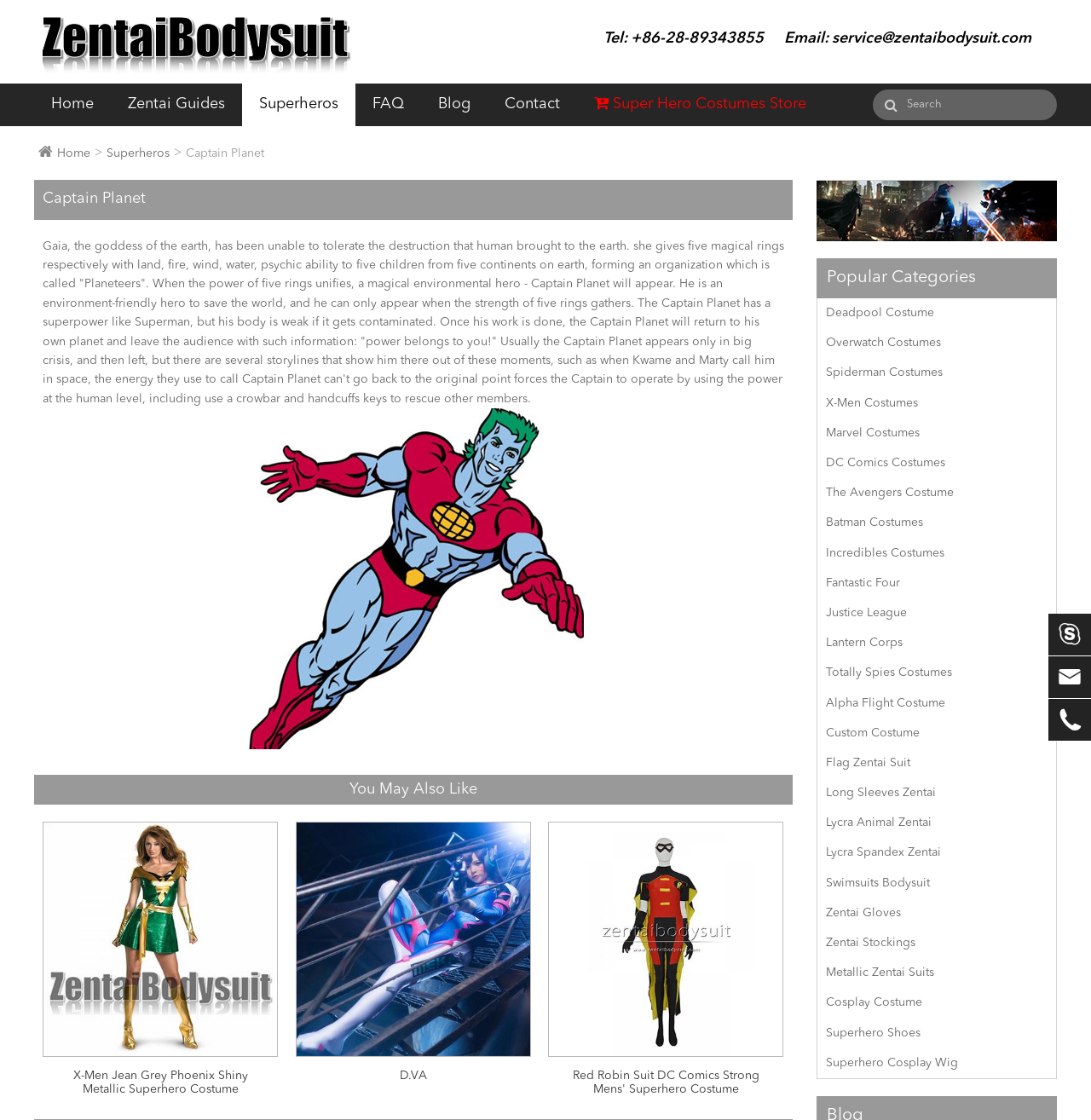Pinpoint the bounding box coordinates of the clickable element needed to complete the instruction: "Contact the store via phone". The coordinates should be provided as four float numbers between 0 and 1: [left, top, right, bottom].

[0.545, 0.018, 0.708, 0.052]